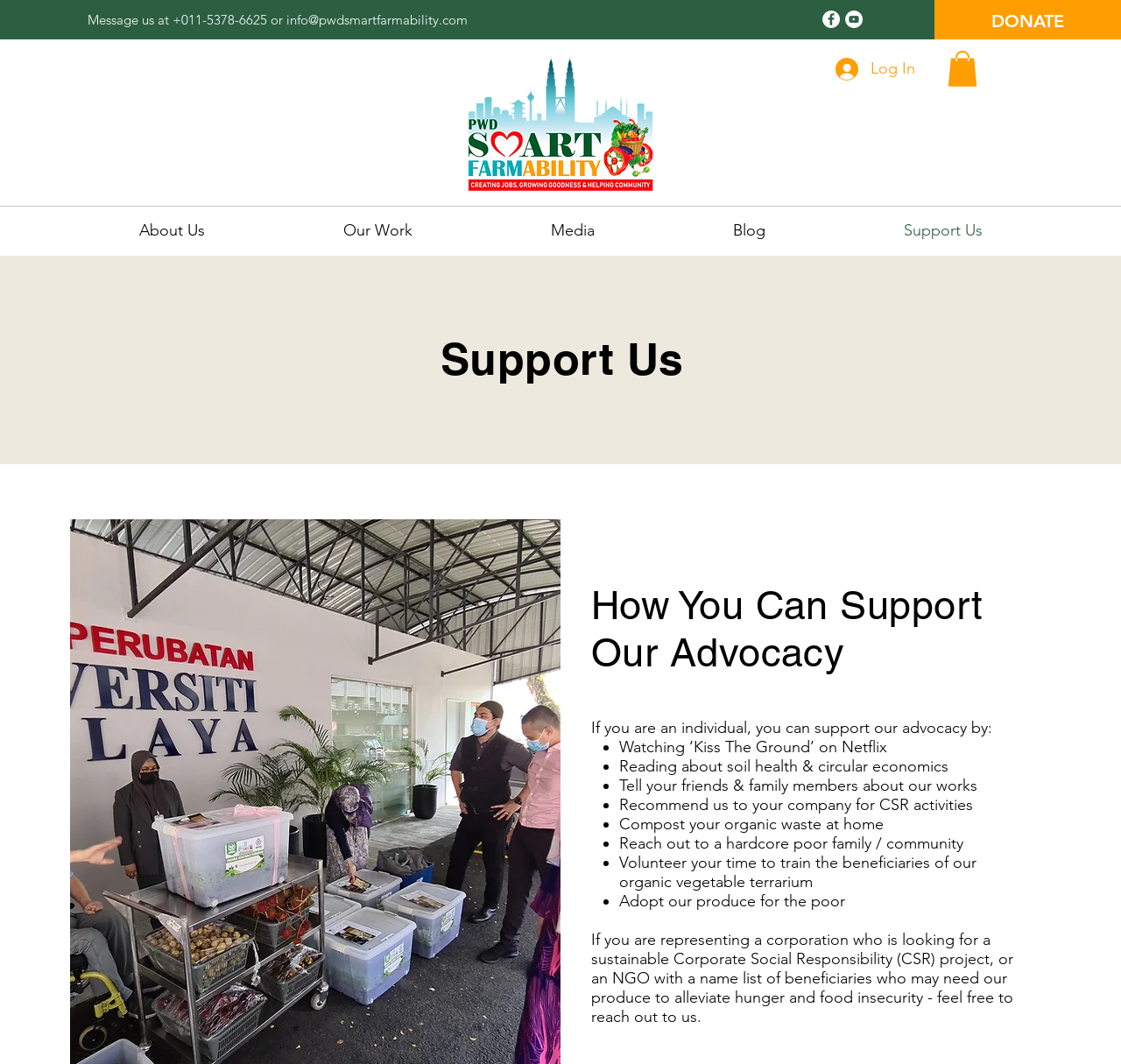Find the bounding box coordinates for the area that should be clicked to accomplish the instruction: "Donate to support our work".

[0.884, 0.01, 0.949, 0.03]